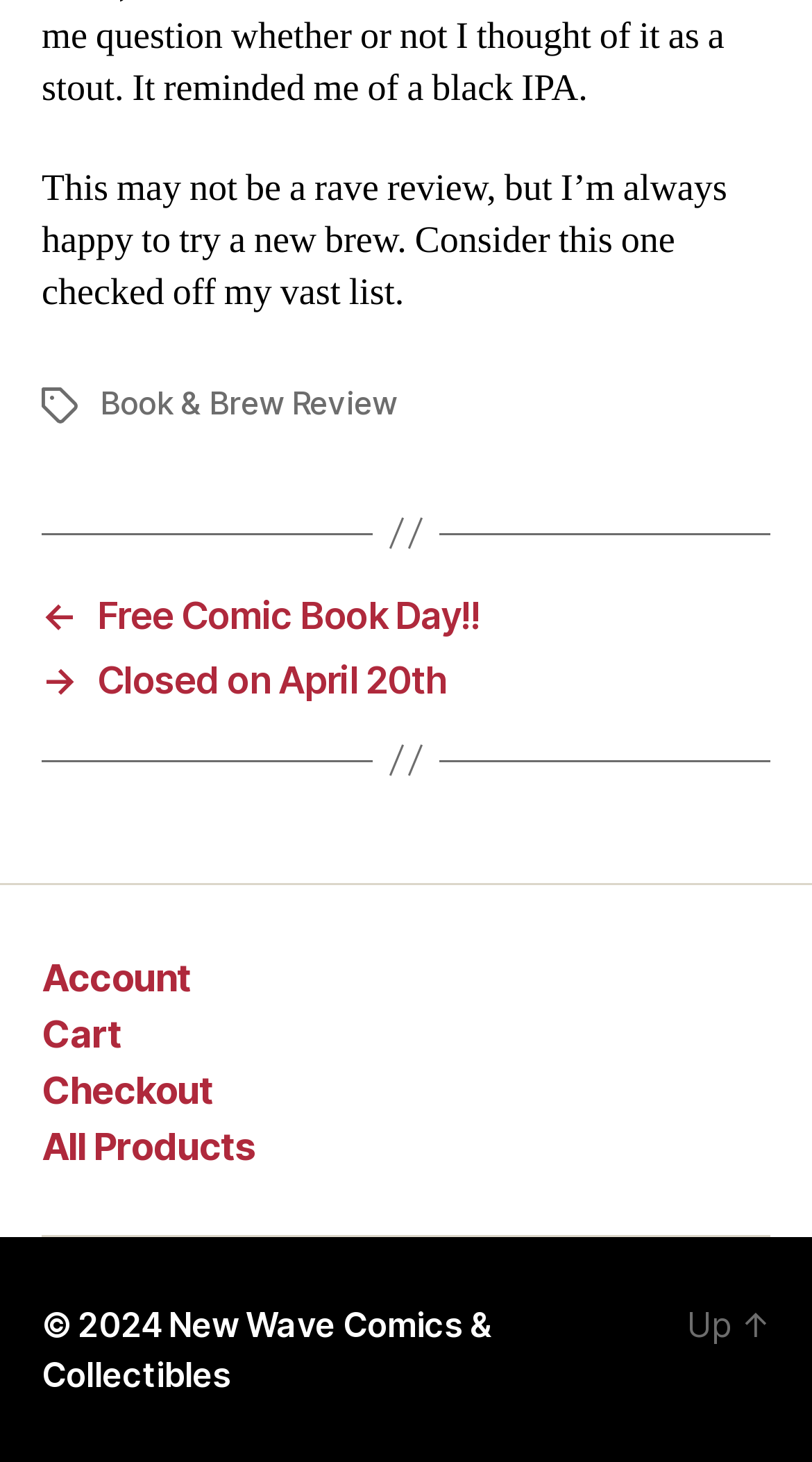With reference to the screenshot, provide a detailed response to the question below:
What is the copyright year?

I found the copyright information at the bottom of the page, which is represented by the StaticText element '© 2024'.